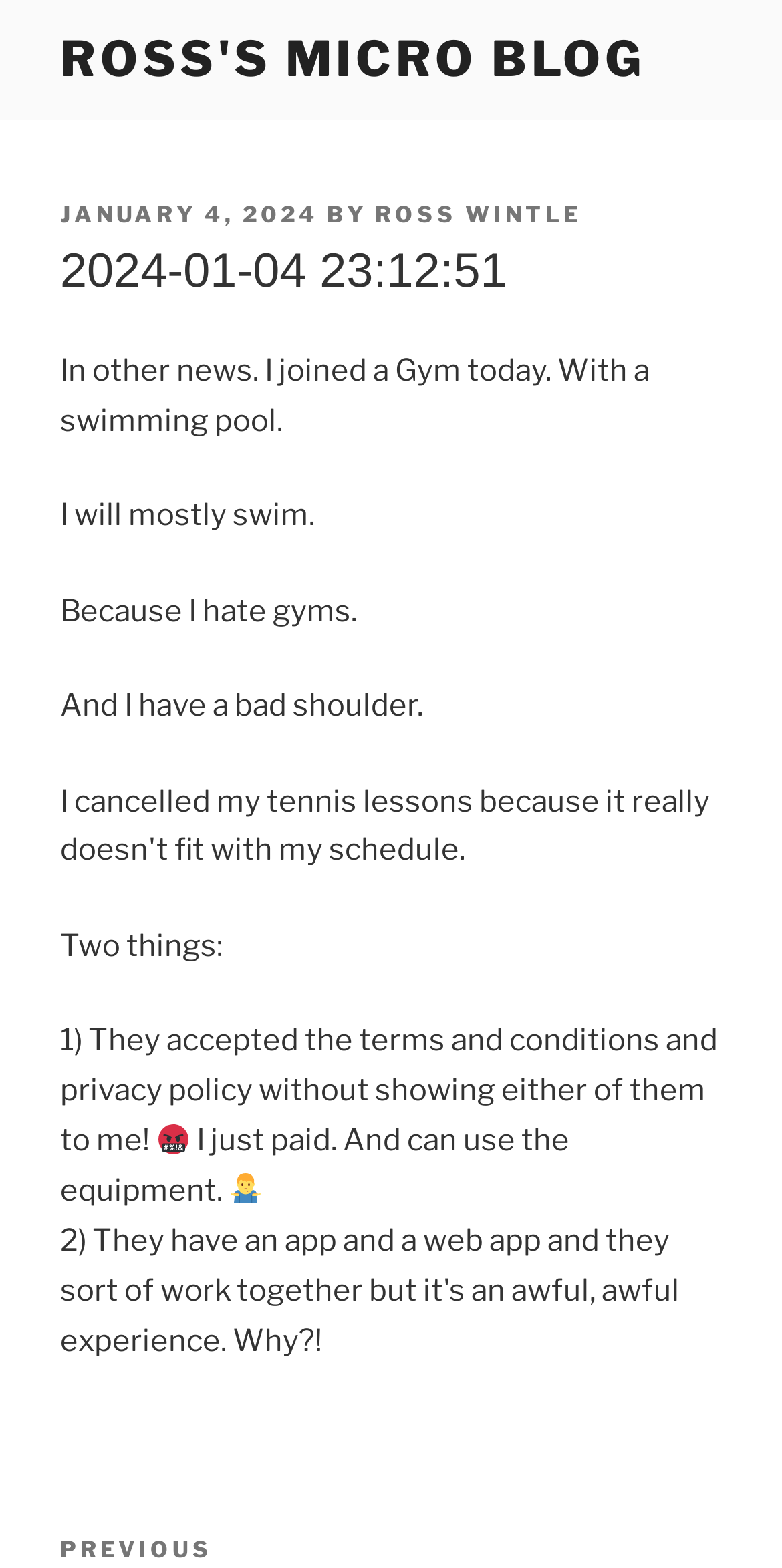Please give a succinct answer to the question in one word or phrase:
What is the last sentence of the latest post?

I just paid. And can use the equipment.